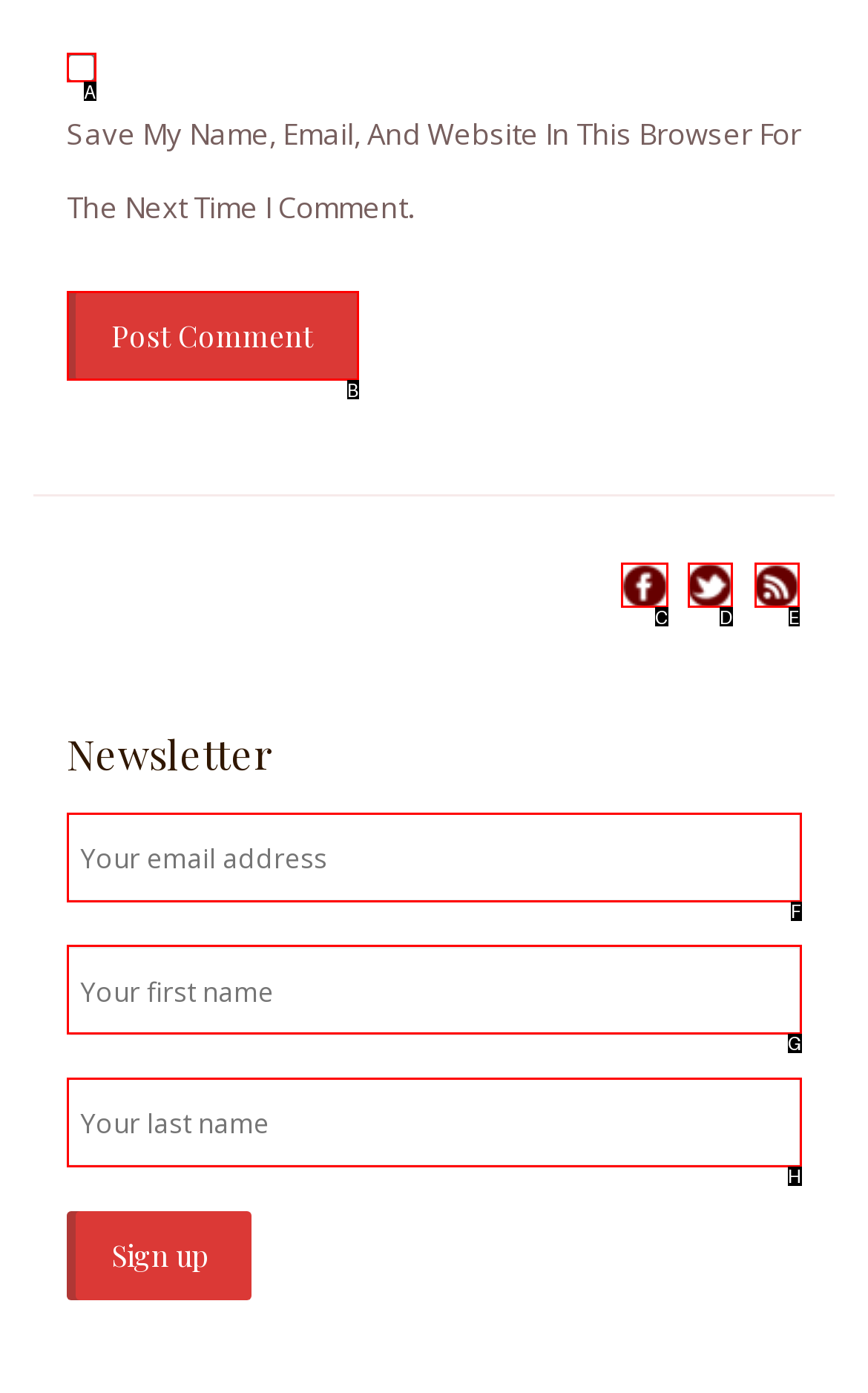Match the element description: Ludhumus to the correct HTML element. Answer with the letter of the selected option.

None